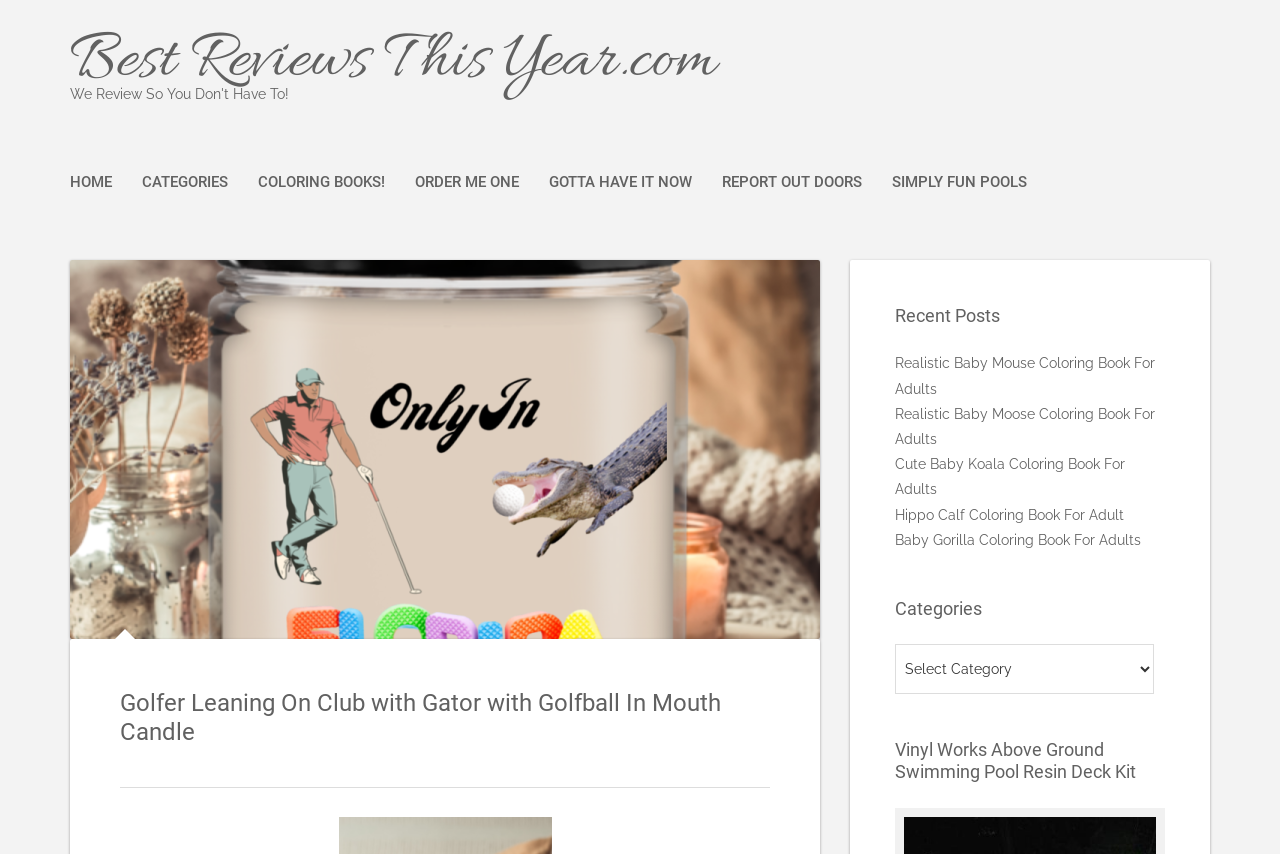Locate the bounding box coordinates of the clickable area needed to fulfill the instruction: "View the 'Golfer Leaning On Club with Gator with Golfball In Mouth Candle' image".

[0.055, 0.304, 0.641, 0.748]